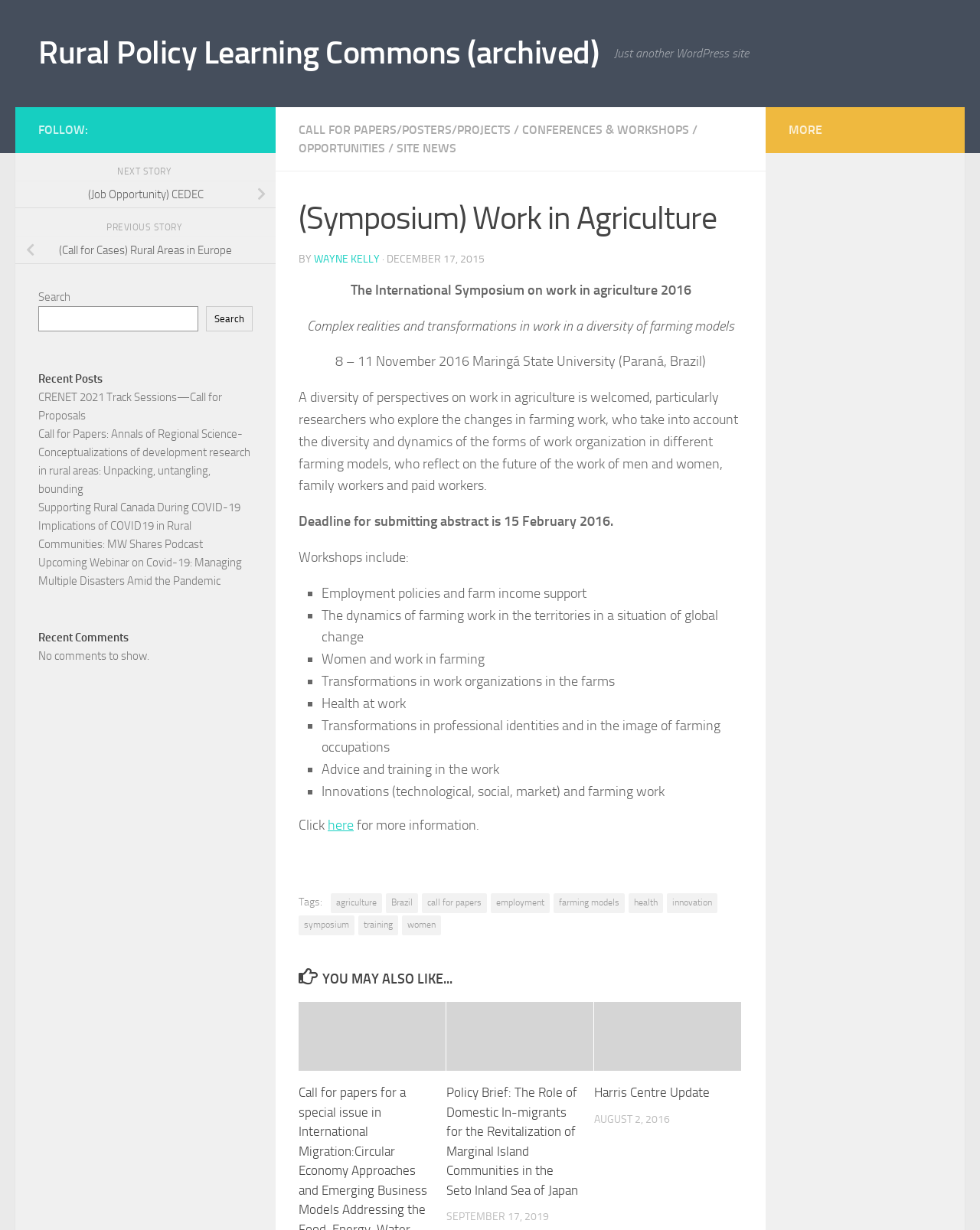Detail the webpage's structure and highlights in your description.

This webpage is about the International Symposium on Work in Agriculture 2016, which took place from November 8-11, 2016, at Maringá State University in Paraná, Brazil. The symposium focused on complex realities and transformations in work in a diversity of farming models.

At the top of the page, there is a link to skip to the content, followed by the title of the symposium and a brief description. Below this, there are four links to different sections: "CALL FOR PAPERS/POSTERS/PROJECTS", "CONFERENCES & WORKSHOPS", "OPPORTUNITIES", and "SITE NEWS".

The main content of the page is an article about the symposium, which includes the title, date, and location. The article is divided into several sections, including a brief introduction, a description of the symposium's focus, and a list of workshops. The workshops are represented by bullet points, each with a brief description.

Below the article, there are several links to related posts, including "YOU MAY ALSO LIKE..." which features three links to other articles. Each of these links has an accompanying image.

On the right side of the page, there are several sections, including "FOLLOW", "NEXT STORY", and "PREVIOUS STORY", which allow users to navigate through the website. There is also a search bar and a section titled "Recent Posts".

At the bottom of the page, there are several links to other articles, including "Harris Centre Update" and "Policy Brief: The Role of Domestic In-migrants for the Revitalization of Marginal Island Communities in the Seto Inland Sea of Japan". Each of these links has an accompanying image and a brief description.